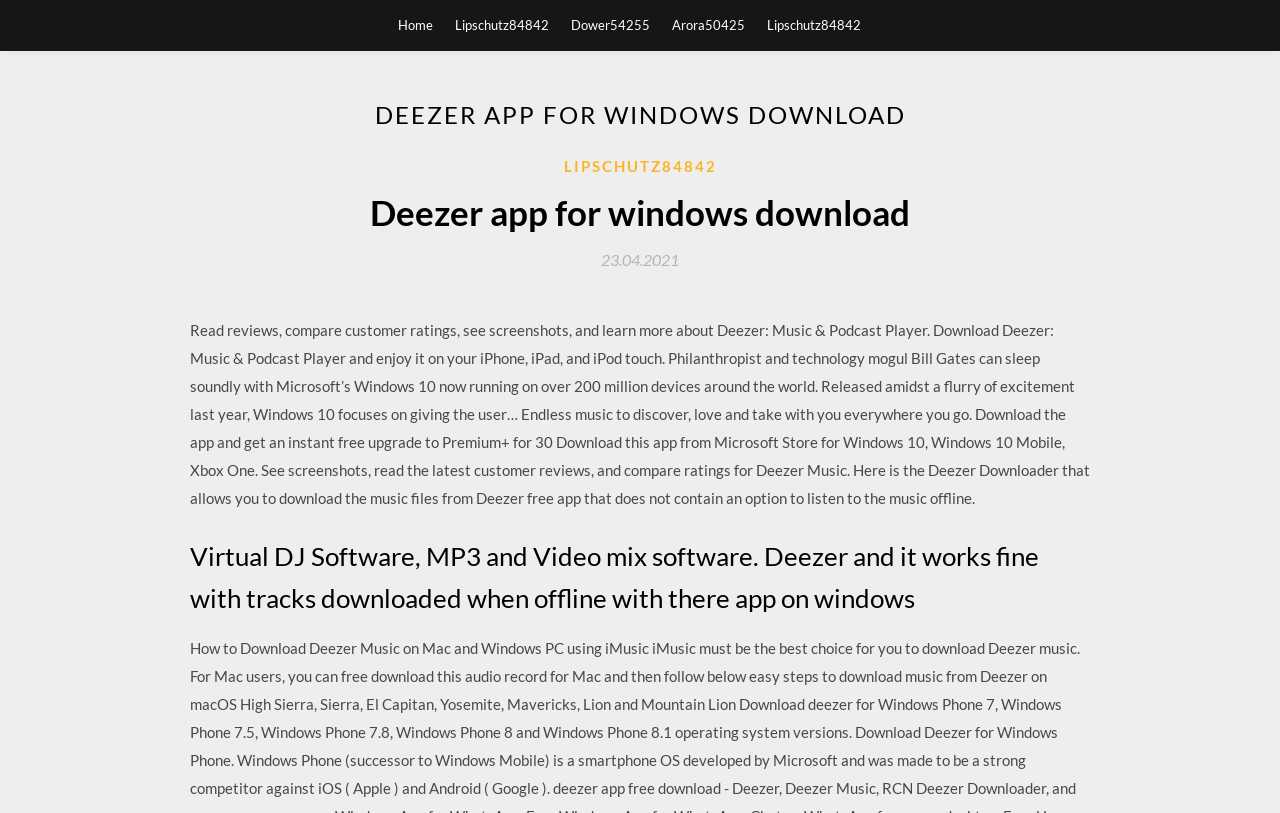What is the operating system mentioned? From the image, respond with a single word or brief phrase.

Windows 10